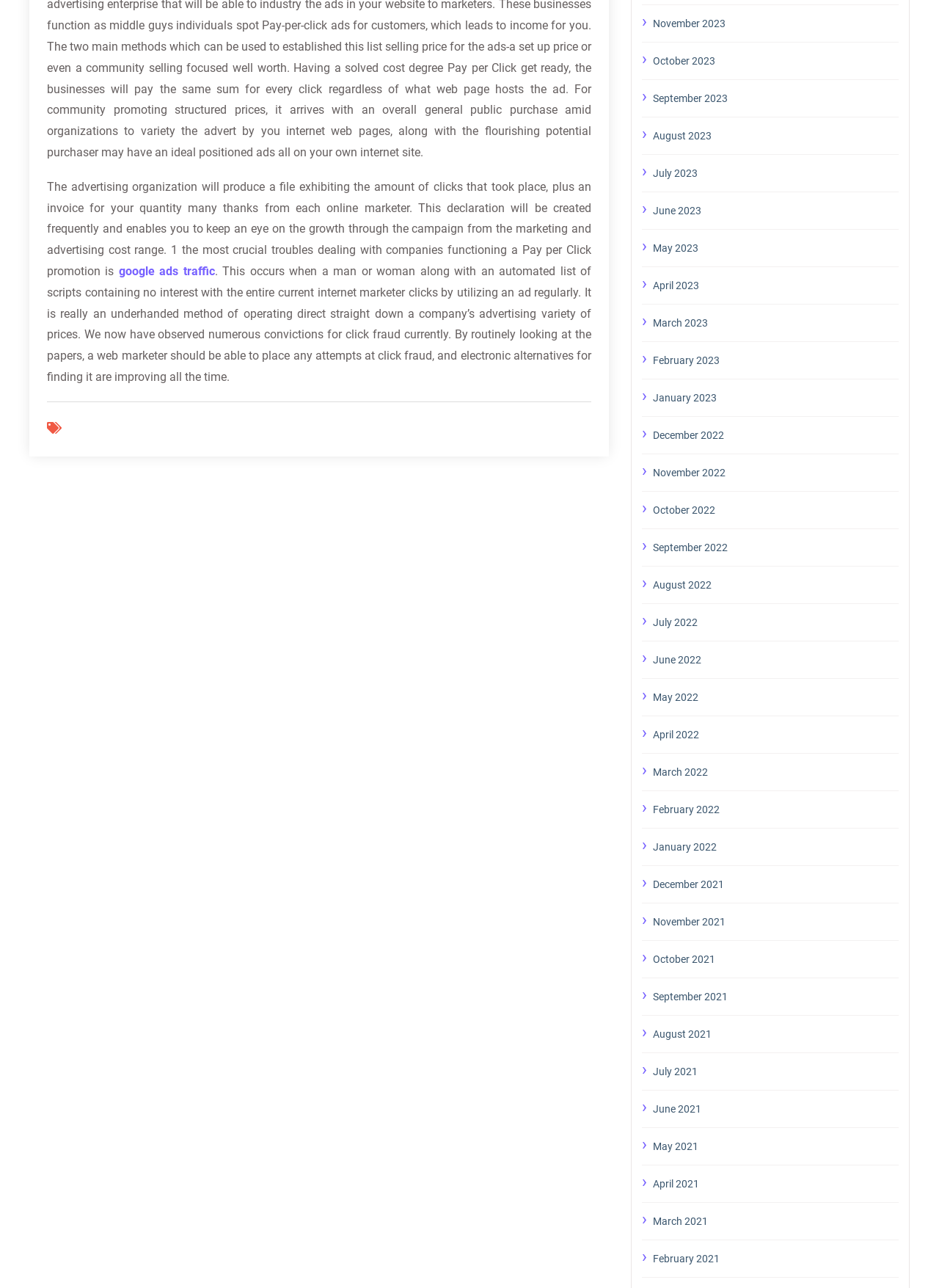How many links are there for different months?
Please look at the screenshot and answer using one word or phrase.

30